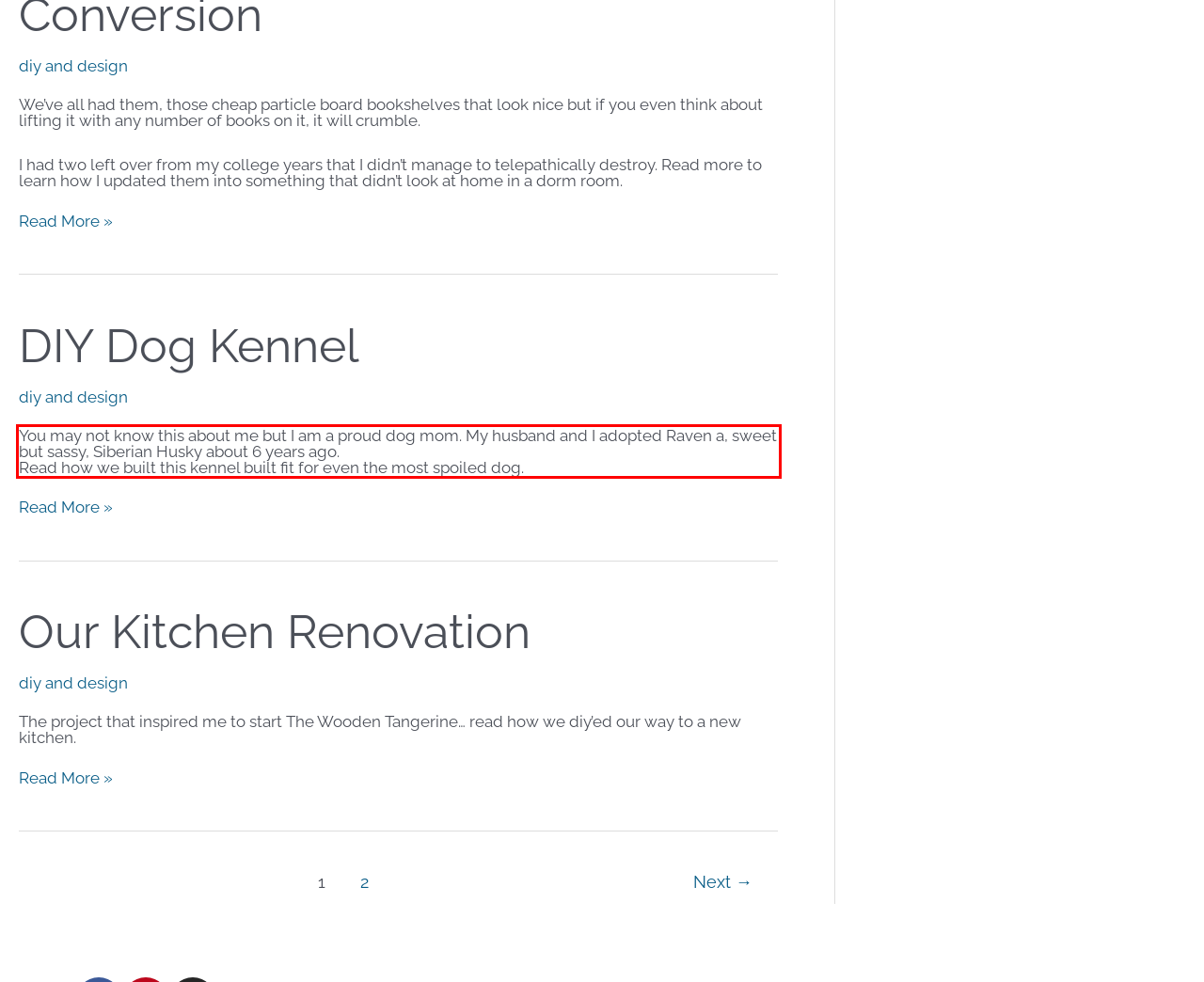Within the screenshot of the webpage, there is a red rectangle. Please recognize and generate the text content inside this red bounding box.

You may not know this about me but I am a proud dog mom. My husband and I adopted Raven a, sweet but sassy, Siberian Husky about 6 years ago. Read how we built this kennel built fit for even the most spoiled dog.